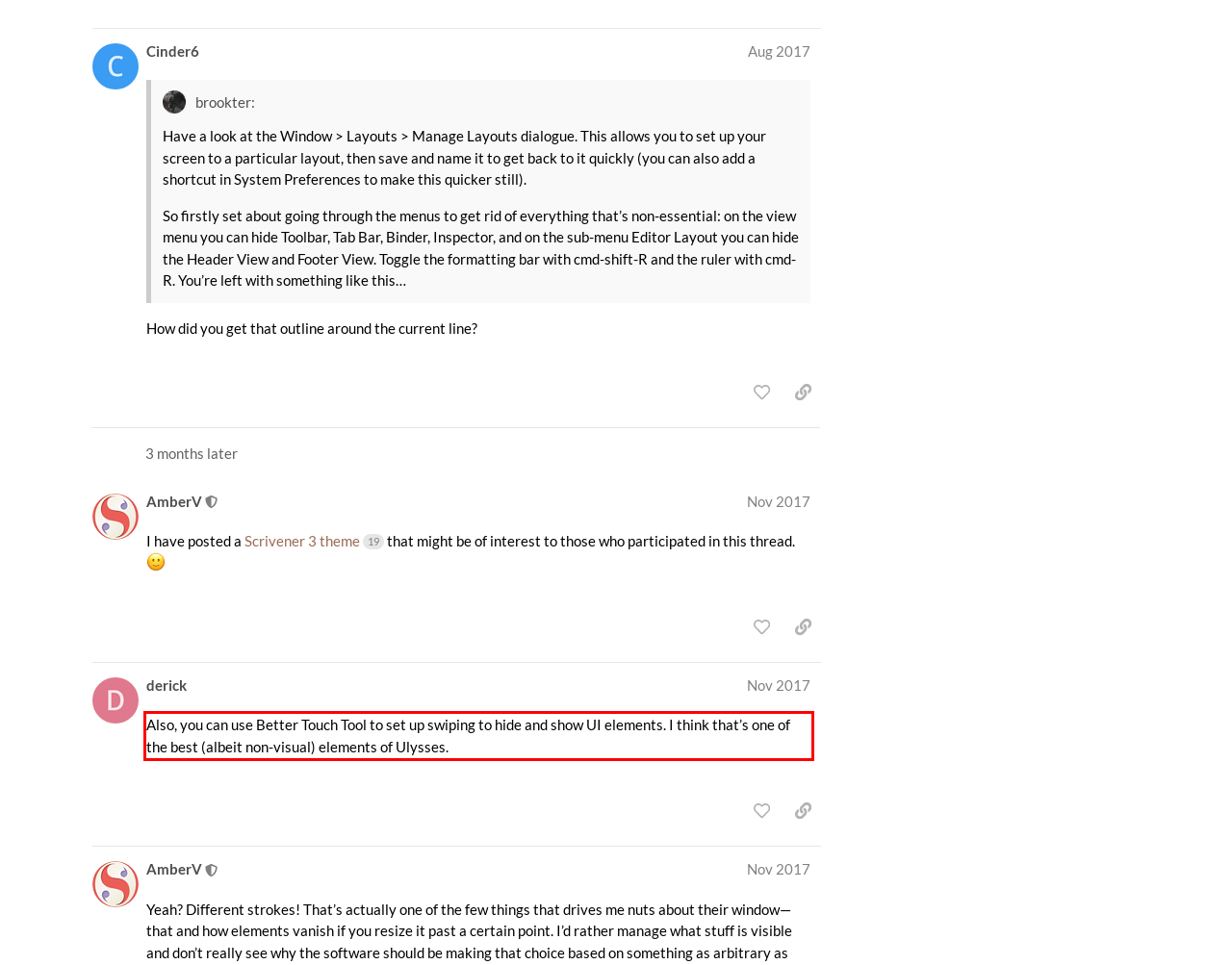You are presented with a screenshot containing a red rectangle. Extract the text found inside this red bounding box.

Also, you can use Better Touch Tool to set up swiping to hide and show UI elements. I think that’s one of the best (albeit non-visual) elements of Ulysses.